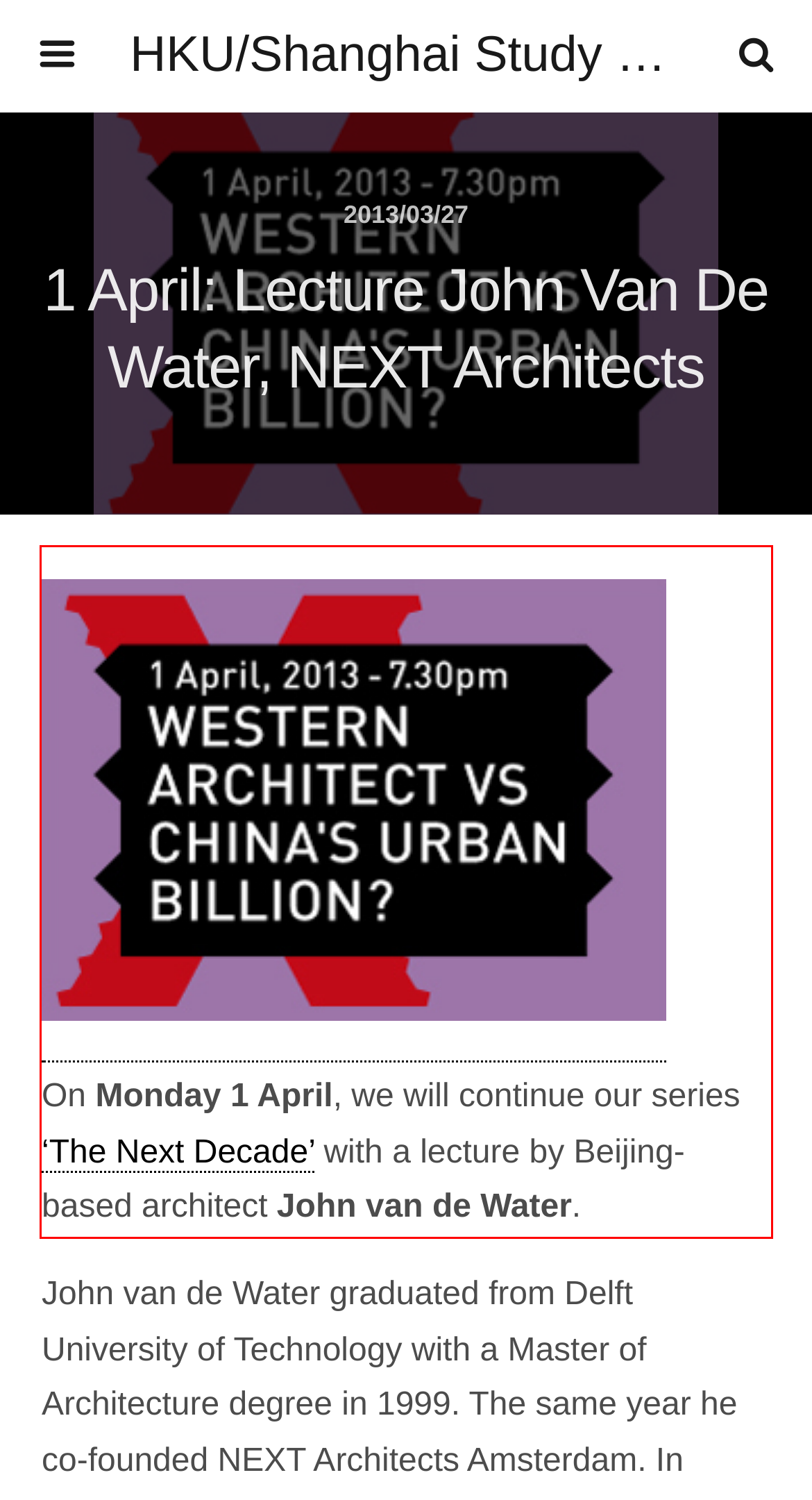From the screenshot of the webpage, locate the red bounding box and extract the text contained within that area.

On Monday 1 April, we will continue our series ‘The Next Decade’ with a lecture by Beijing-based architect John van de Water.